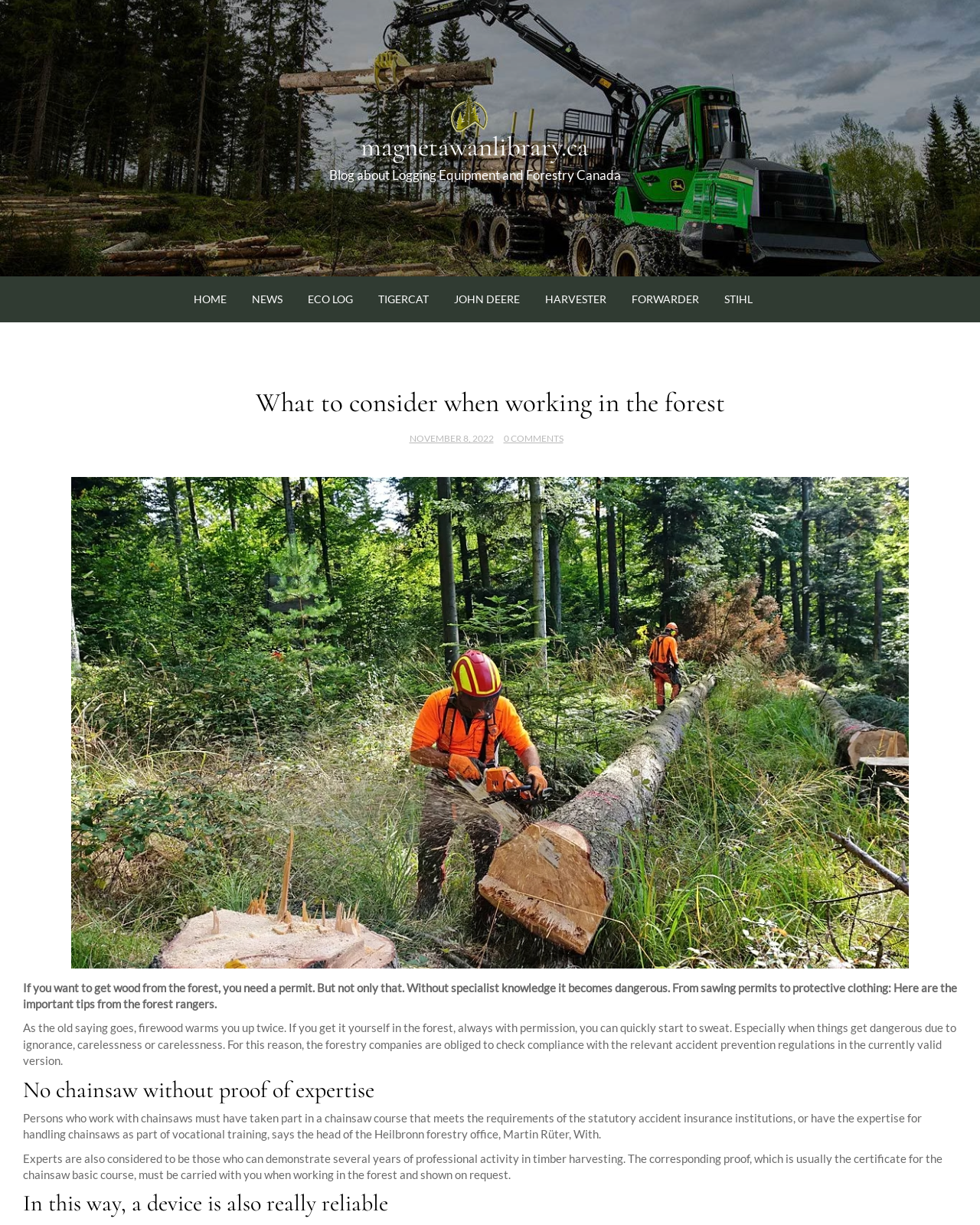Locate the bounding box of the user interface element based on this description: "parent_node: magnetawanlibrary.ca".

[0.459, 0.077, 0.498, 0.108]